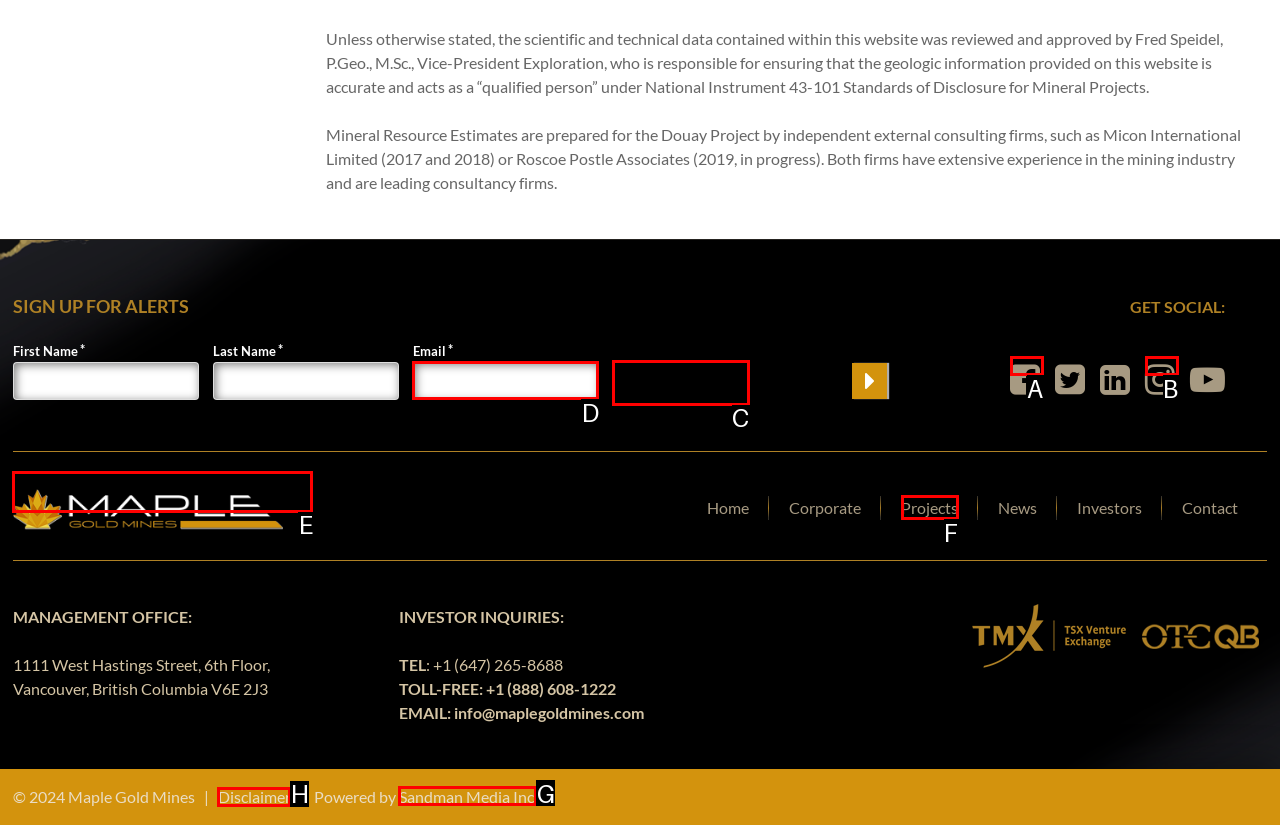Look at the highlighted elements in the screenshot and tell me which letter corresponds to the task: View disclaimer.

H